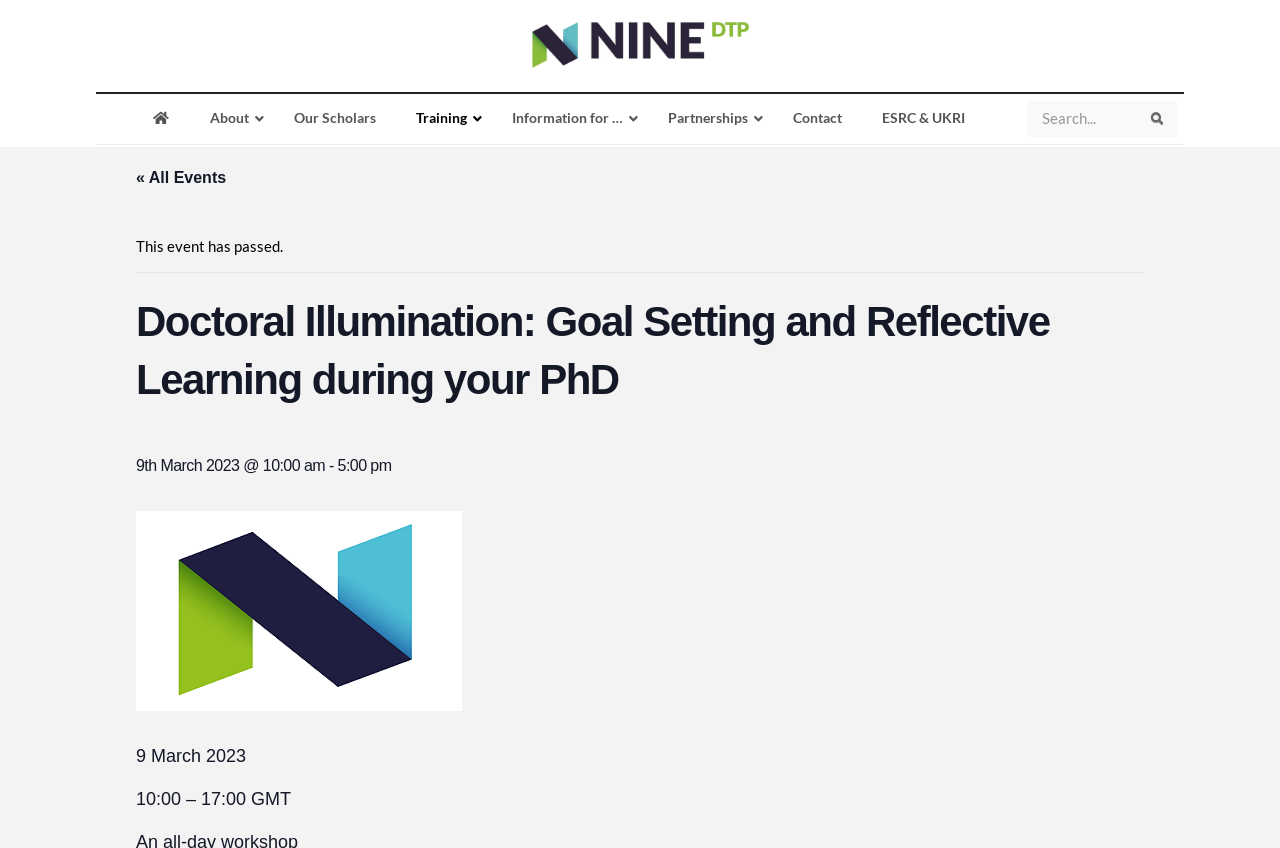Find the bounding box coordinates for the area that should be clicked to accomplish the instruction: "Check the 'Popular Posts' section".

None